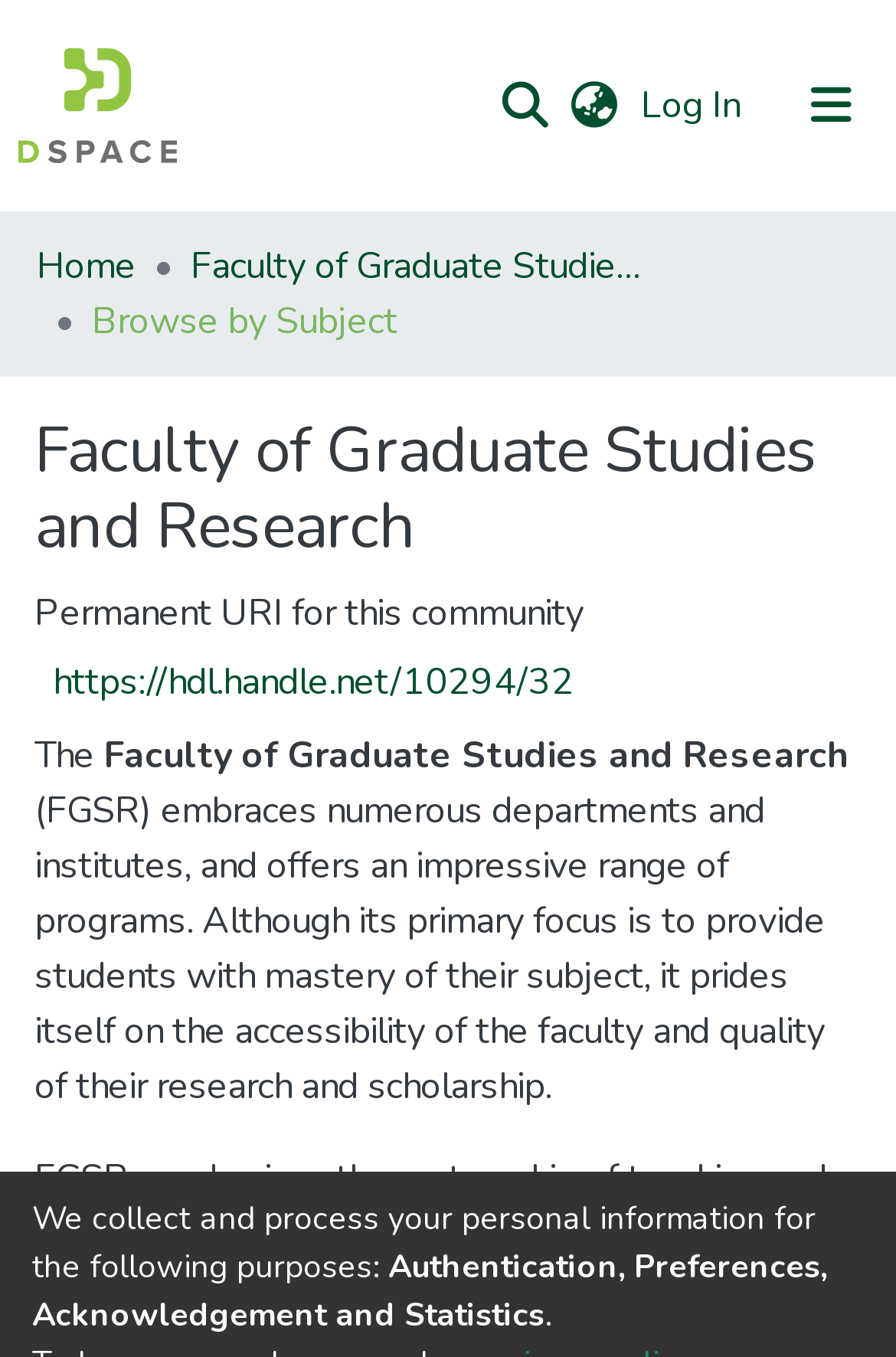Write a detailed summary of the webpage.

The webpage is a repository browsing page for the Faculty of Graduate Studies and Research, specifically focused on the subject "28 days later (Motion picture)". 

At the top of the page, there is a user profile bar with a repository logo on the left, a search bar in the middle, and a language switch button and a log-in button on the right. 

Below the user profile bar, there is a main navigation bar with links to "Communities & Collections" and "All of oURspace". 

Underneath the main navigation bar, there is a breadcrumb navigation section that shows the path from the home page to the current page, with links to "Home" and "Faculty of Graduate Studies and Research". 

The main content of the page is divided into two sections. The first section has a heading that reads "Faculty of Graduate Studies and Research" and provides a brief description of the faculty, including its departments, institutes, and programs. There is also a link to a permanent URI for this community. 

The second section, located at the bottom of the page, contains a notice about the collection and processing of personal information for purposes such as authentication, preferences, and statistics.